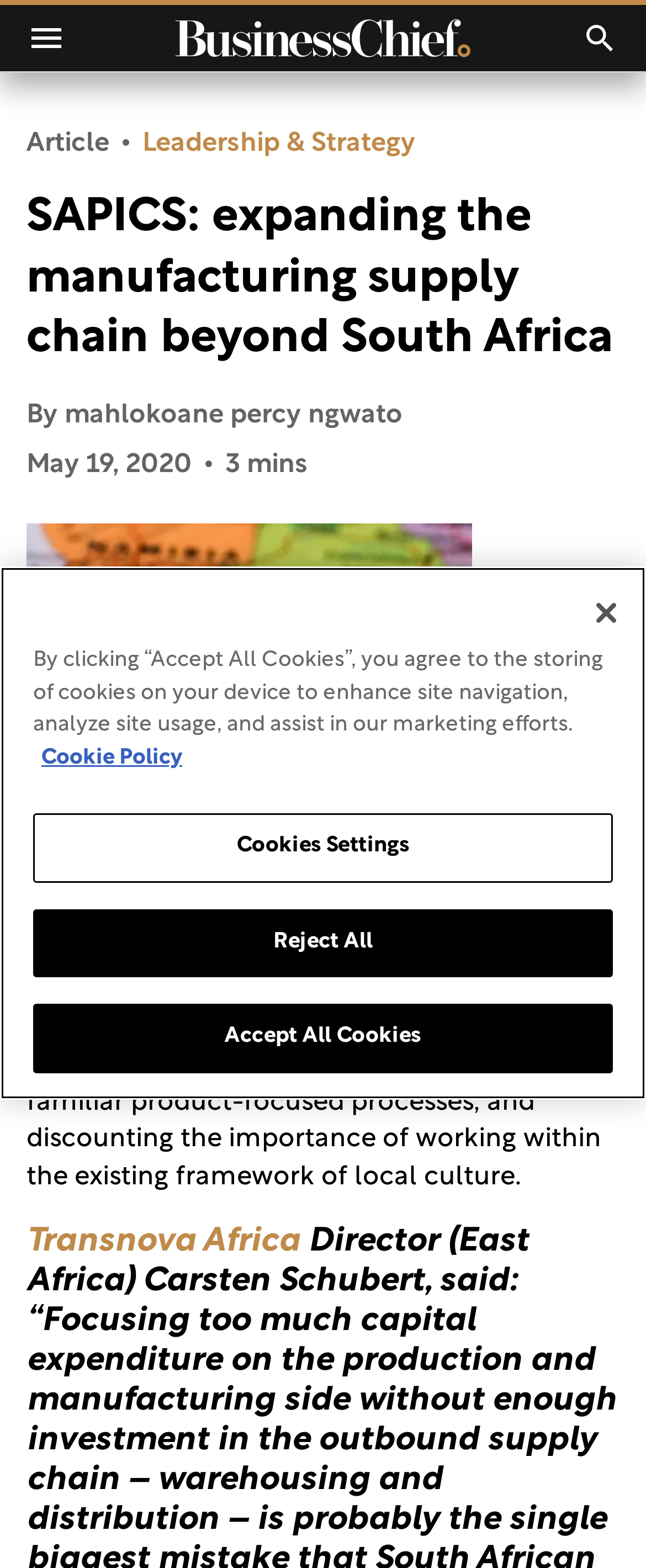Can you determine the bounding box coordinates of the area that needs to be clicked to fulfill the following instruction: "Toggle menu"?

[0.021, 0.003, 0.123, 0.045]